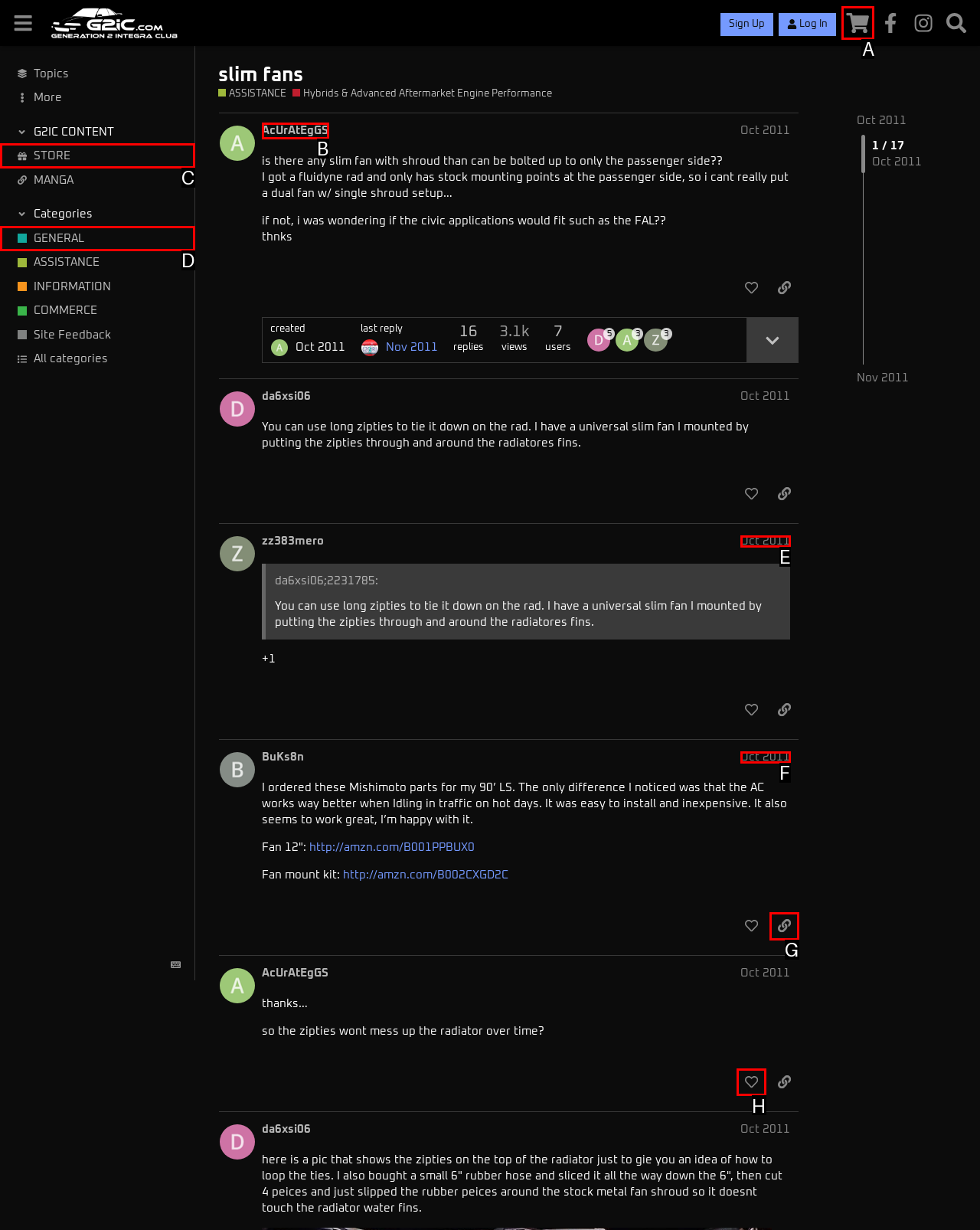Select the letter that corresponds to the description: title="like this post". Provide your answer using the option's letter.

H